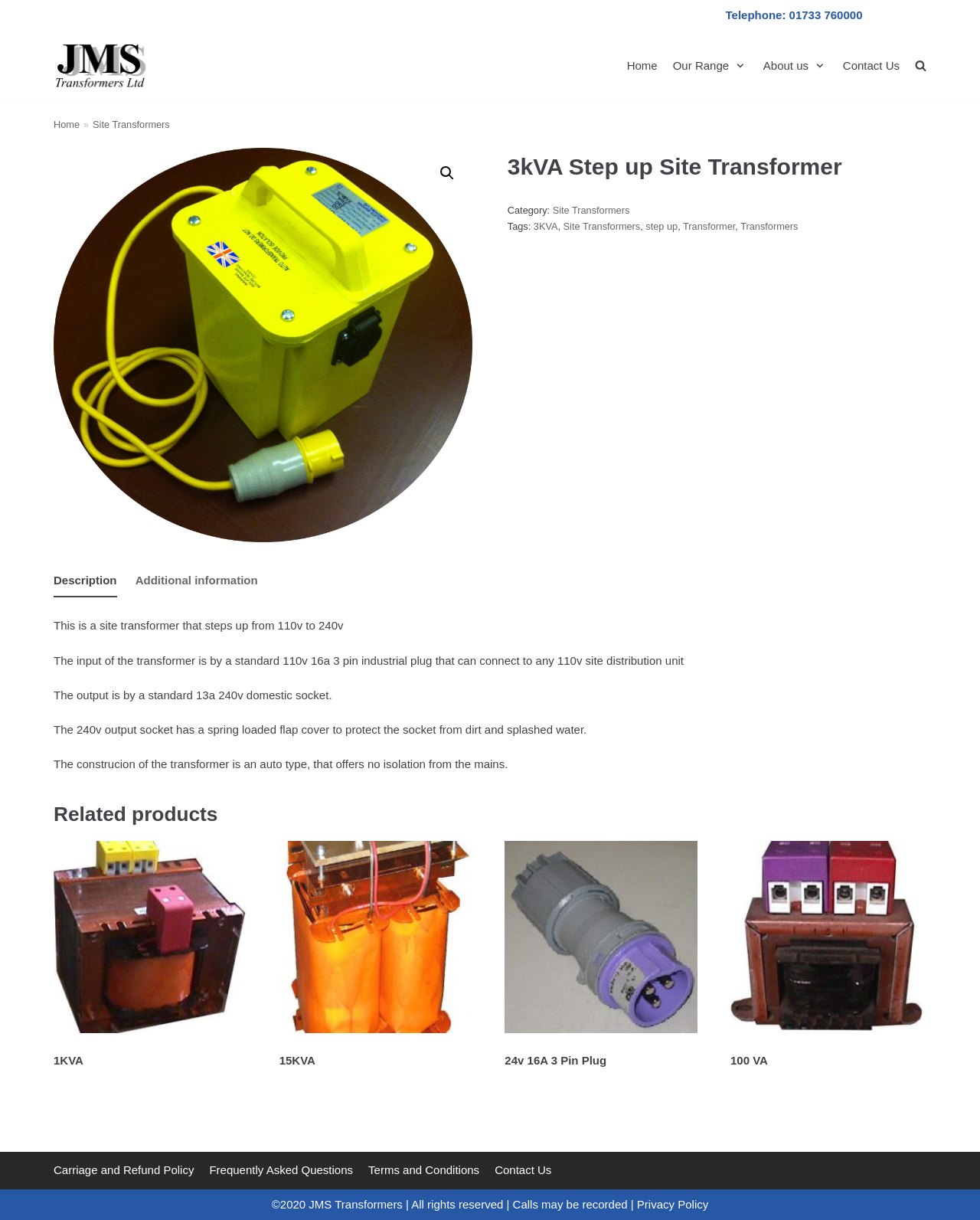Please pinpoint the bounding box coordinates for the region I should click to adhere to this instruction: "Click the 'Home' link at the top left".

[0.64, 0.046, 0.671, 0.062]